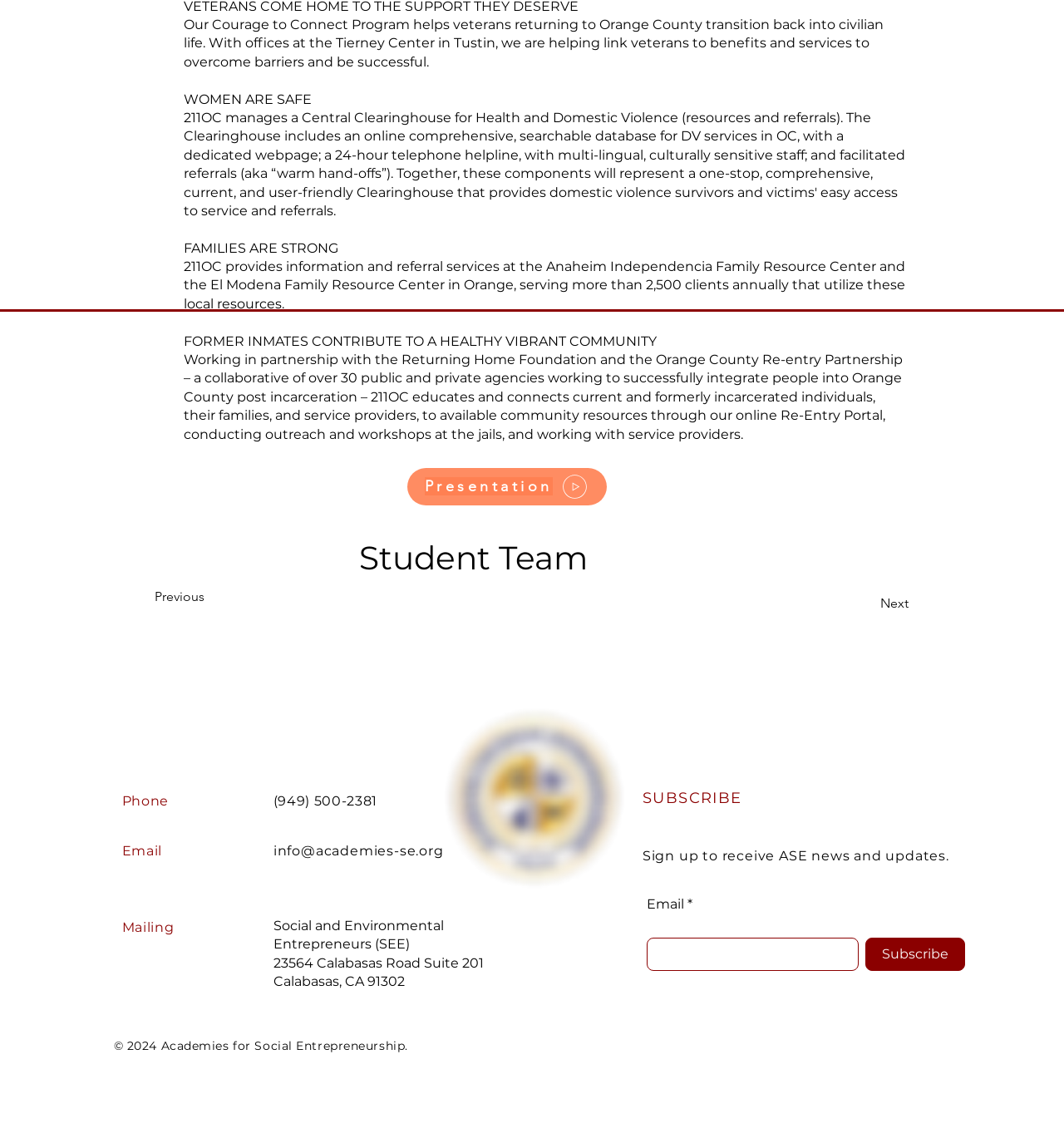Determine the bounding box coordinates for the area you should click to complete the following instruction: "Click the 'Next' button".

[0.776, 0.516, 0.854, 0.545]